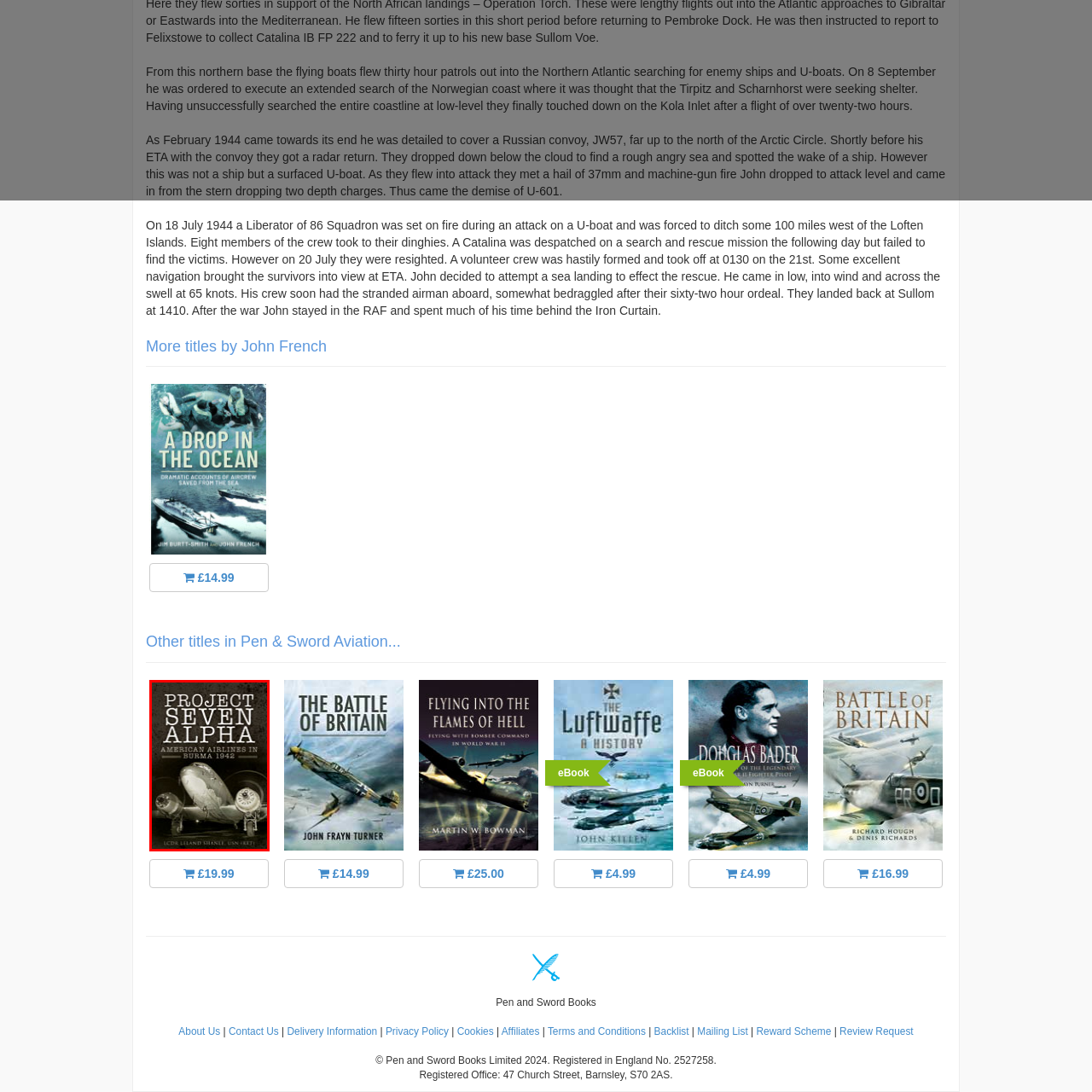Elaborate on the image contained within the red outline, providing as much detail as possible.

The image showcases the cover of the book titled "Project Seven Alpha: American Airlines in Burma 1942," authored by LCDR Leland Shanle, USN (Ret.). The cover features a vintage aircraft, symbolizing the aviation history during World War II. The title is prominently displayed in bold, white letters against a textured dark background, enhancing its historical theme. This book delves into the role of American airlines in Burma, providing a significant account of their operations and contributions during a critical period in aviation history.